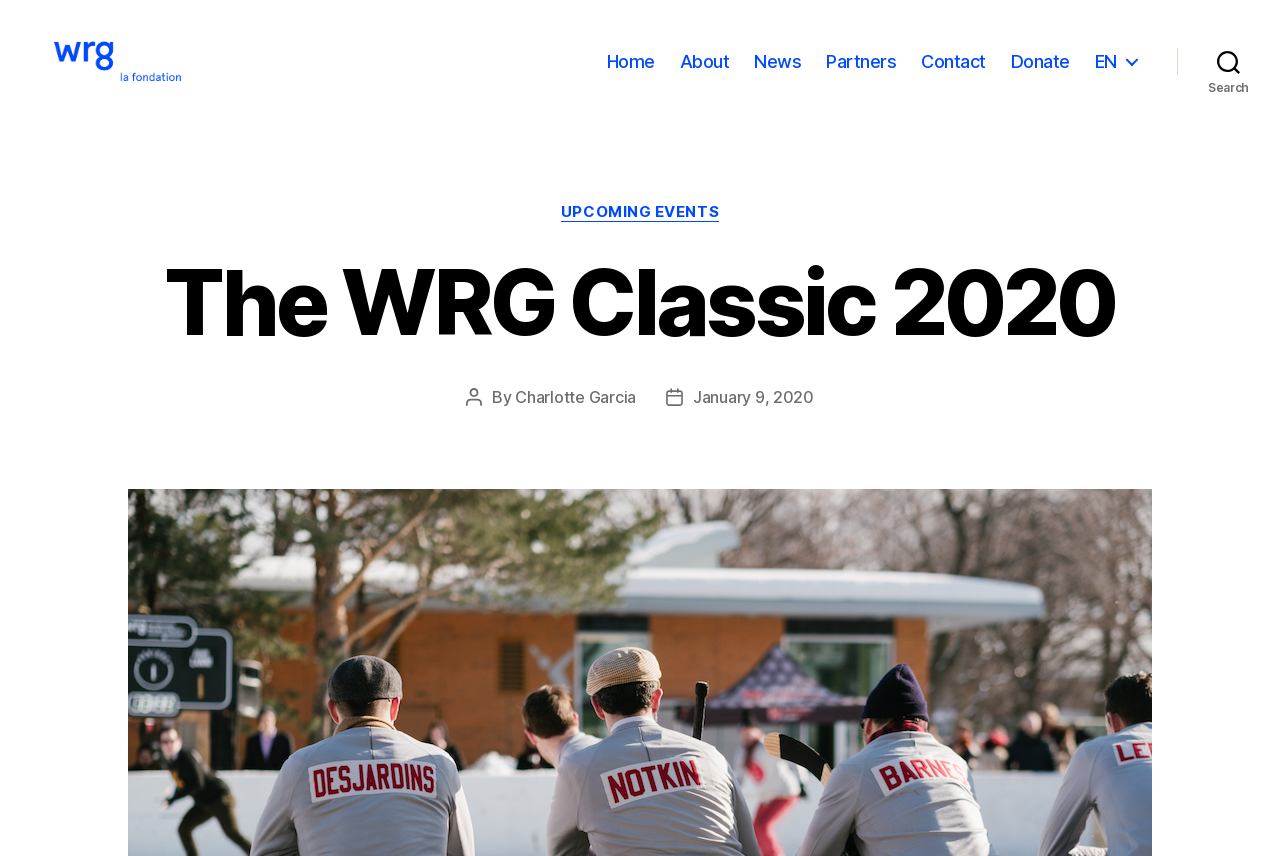Use one word or a short phrase to answer the question provided: 
What is the date of the post?

January 9, 2020